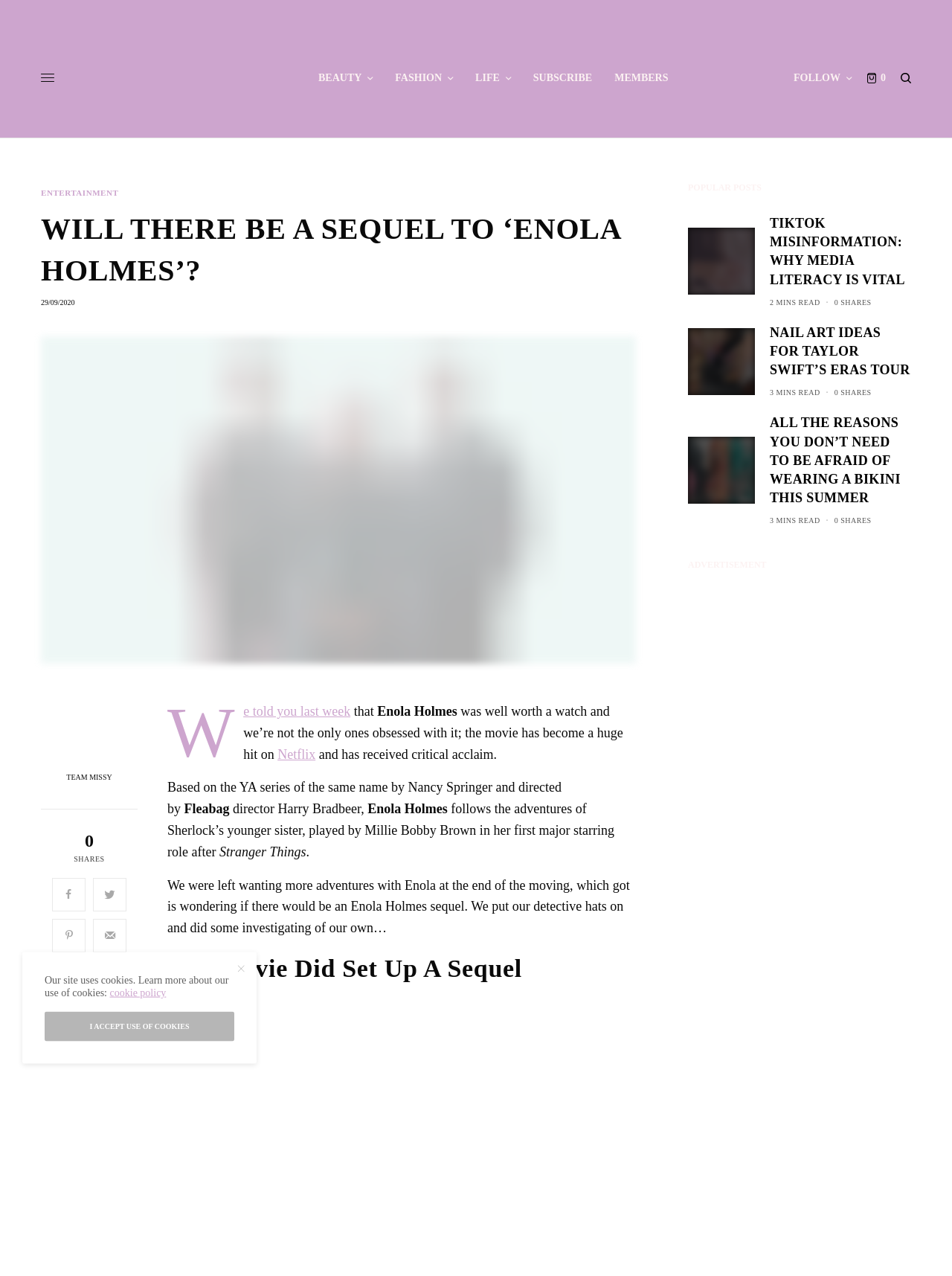Identify the bounding box coordinates of the clickable region necessary to fulfill the following instruction: "Check out the 'POPULAR POSTS' section". The bounding box coordinates should be four float numbers between 0 and 1, i.e., [left, top, right, bottom].

[0.723, 0.143, 0.8, 0.151]